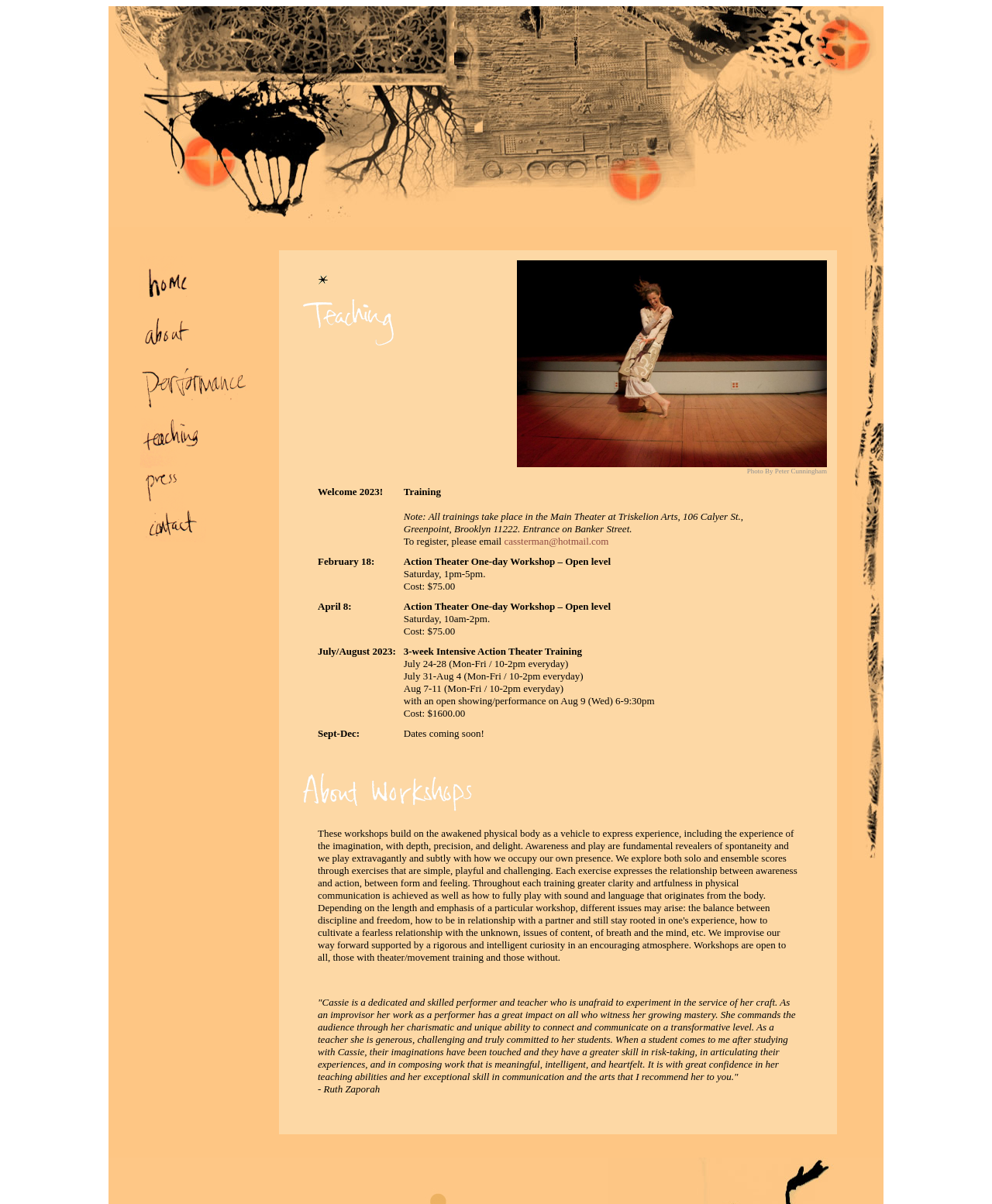What is the location of the Main Theater at Triskelion Arts?
Please use the visual content to give a single word or phrase answer.

106 Calyer St., Greenpoint, Brooklyn 11222